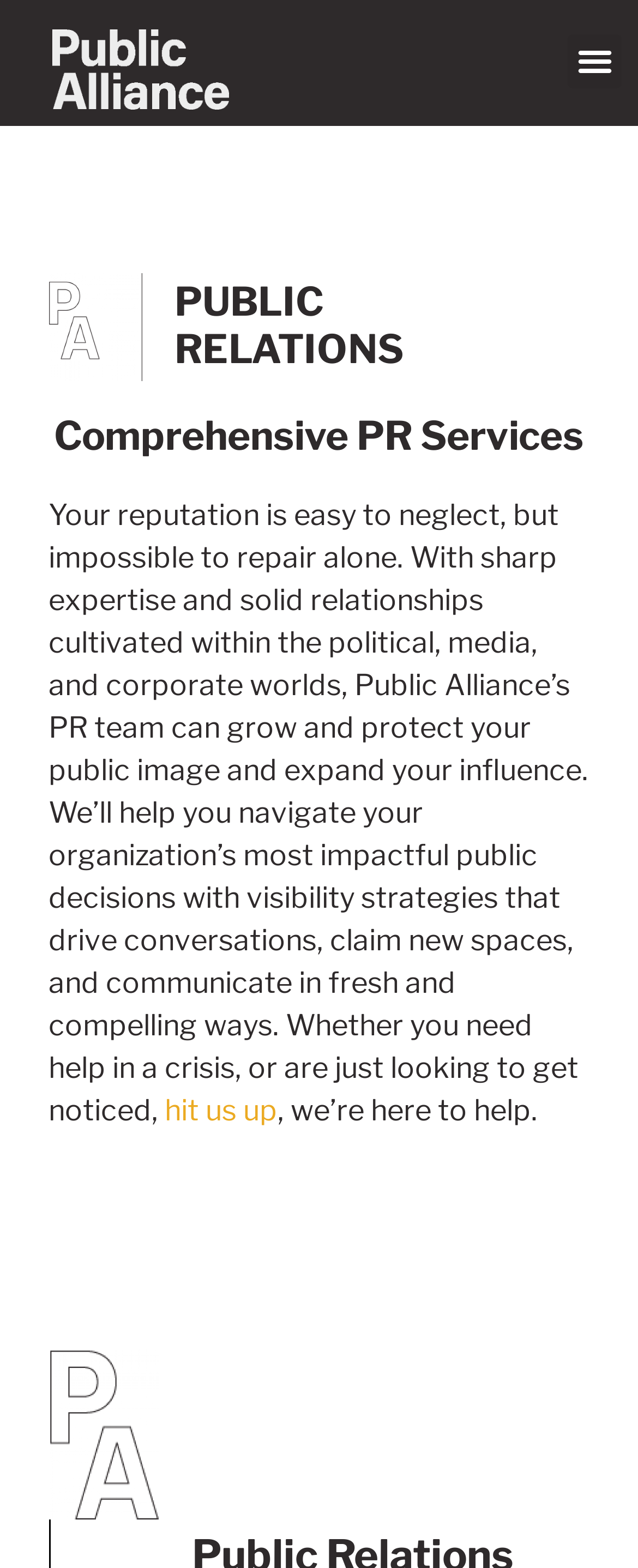Based on the element description hit us up, identify the bounding box of the UI element in the given webpage screenshot. The coordinates should be in the format (top-left x, top-left y, bottom-right x, bottom-right y) and must be between 0 and 1.

[0.258, 0.696, 0.435, 0.718]